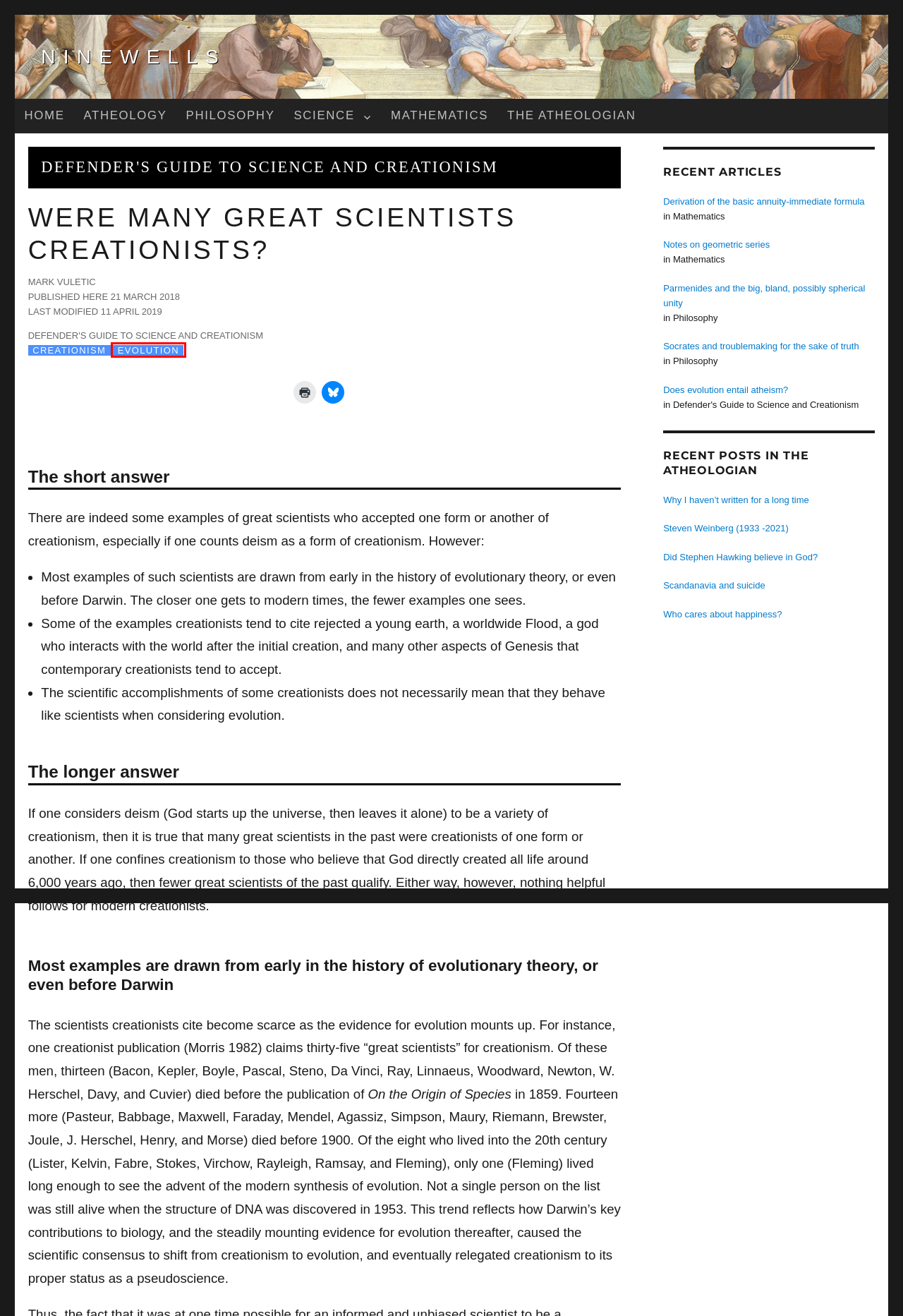You are given a webpage screenshot where a red bounding box highlights an element. Determine the most fitting webpage description for the new page that loads after clicking the element within the red bounding box. Here are the candidates:
A. Atheology – Ninewells
B. evolution – Ninewells
C. Why I haven’t written for a long time – Ninewells
D. Ninewells – Philosophy, science, mathematics and atheology
E. Philosophy – Ninewells
F. Steven Weinberg (1933 -2021) – Ninewells
G. Bluesky
H. Notes on geometric series – Ninewells

B